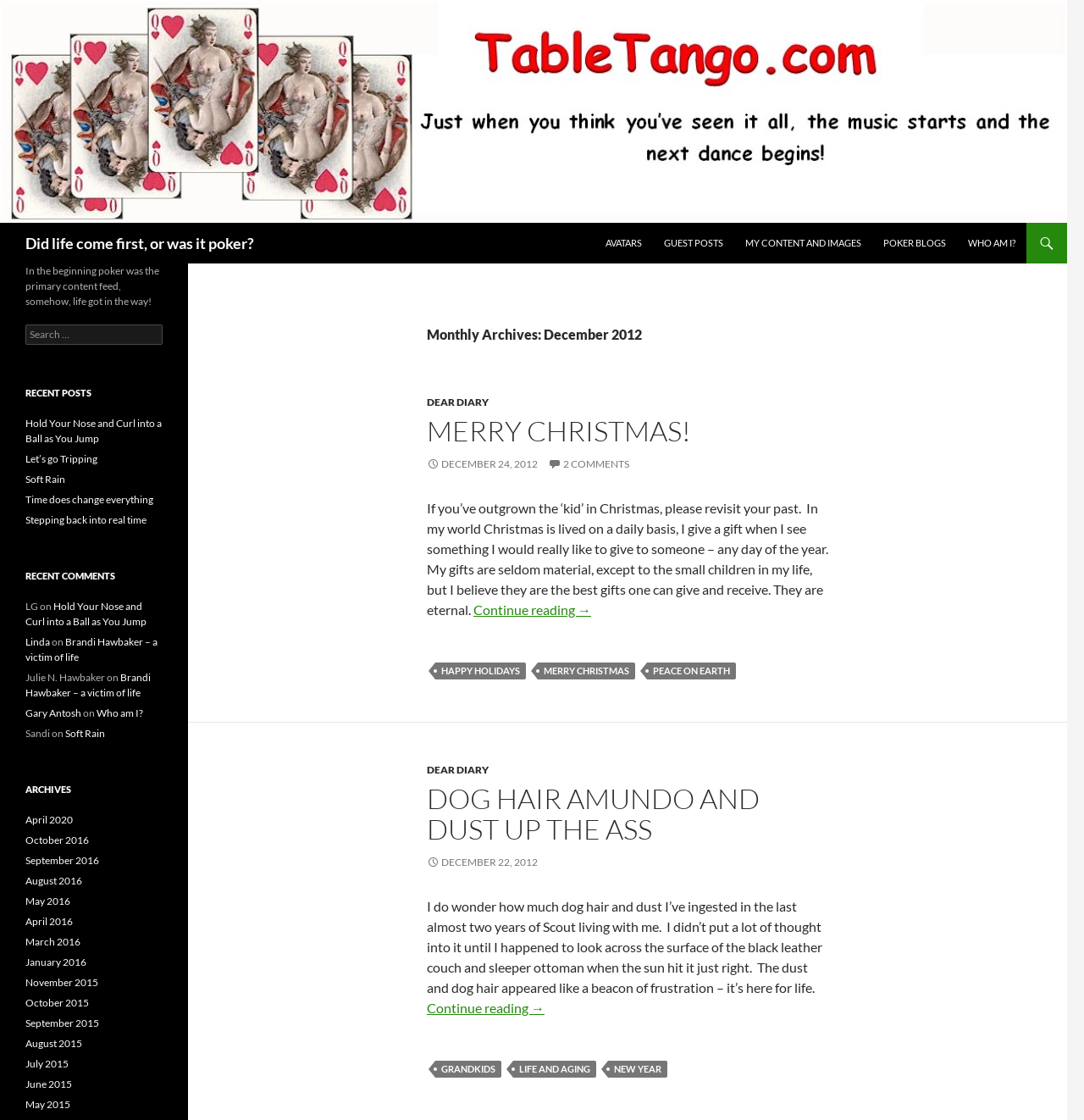Articulate a complete and detailed caption of the webpage elements.

This webpage appears to be a personal blog or journal, with a focus on the author's life experiences and reflections. The page is divided into several sections, with a prominent header section at the top featuring a title "December | 2012 | Did life come first, or was it poker?" and a link to the same title.

Below the header, there is a navigation menu with links to various categories, including "AVATARS", "GUEST POSTS", "MY CONTENT AND IMAGES", "POKER BLOGS", and "WHO AM I?". To the right of the navigation menu, there is a search bar with a link to "SKIP TO CONTENT".

The main content of the page is divided into two columns. The left column features a series of article summaries, each with a heading, a brief text, and a "Continue reading" link. The articles appear to be personal reflections on life, with titles such as "MERRY CHRISTMAS!" and "DOG HAIR AMUNDO AND DUST UP THE ASS". The right column features a series of links to recent posts, recent comments, and archives.

There are also several headings and subheadings throughout the page, including "RECENT POSTS", "RECENT COMMENTS", and "ARCHIVES". The page has a simple and clean design, with a focus on text-based content. There are no prominent images on the page, but there are some icons and graphics used to decorate the links and headings.